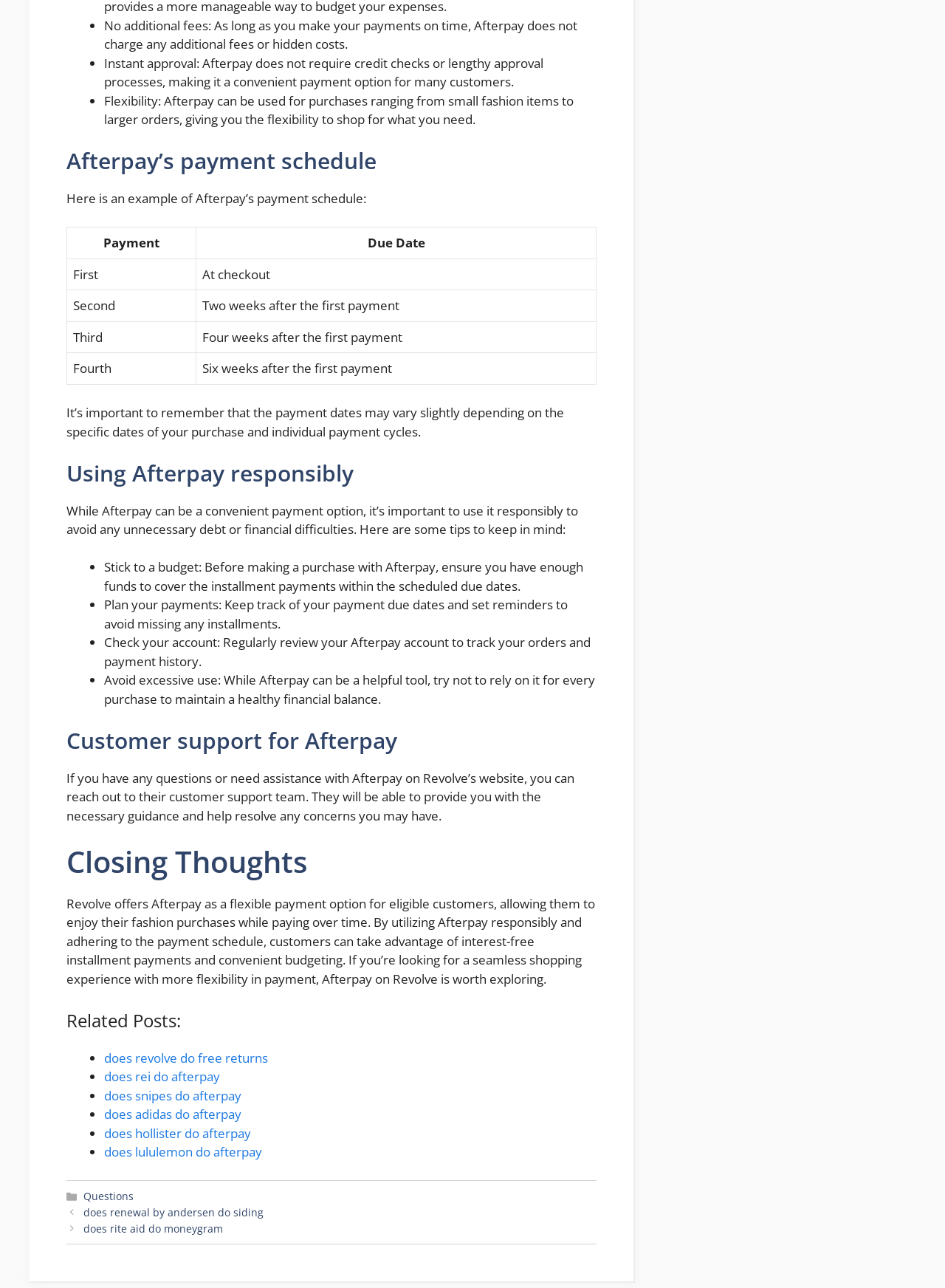Identify the bounding box coordinates of the section to be clicked to complete the task described by the following instruction: "Click on 'does revolve do free returns'". The coordinates should be four float numbers between 0 and 1, formatted as [left, top, right, bottom].

[0.11, 0.815, 0.284, 0.828]